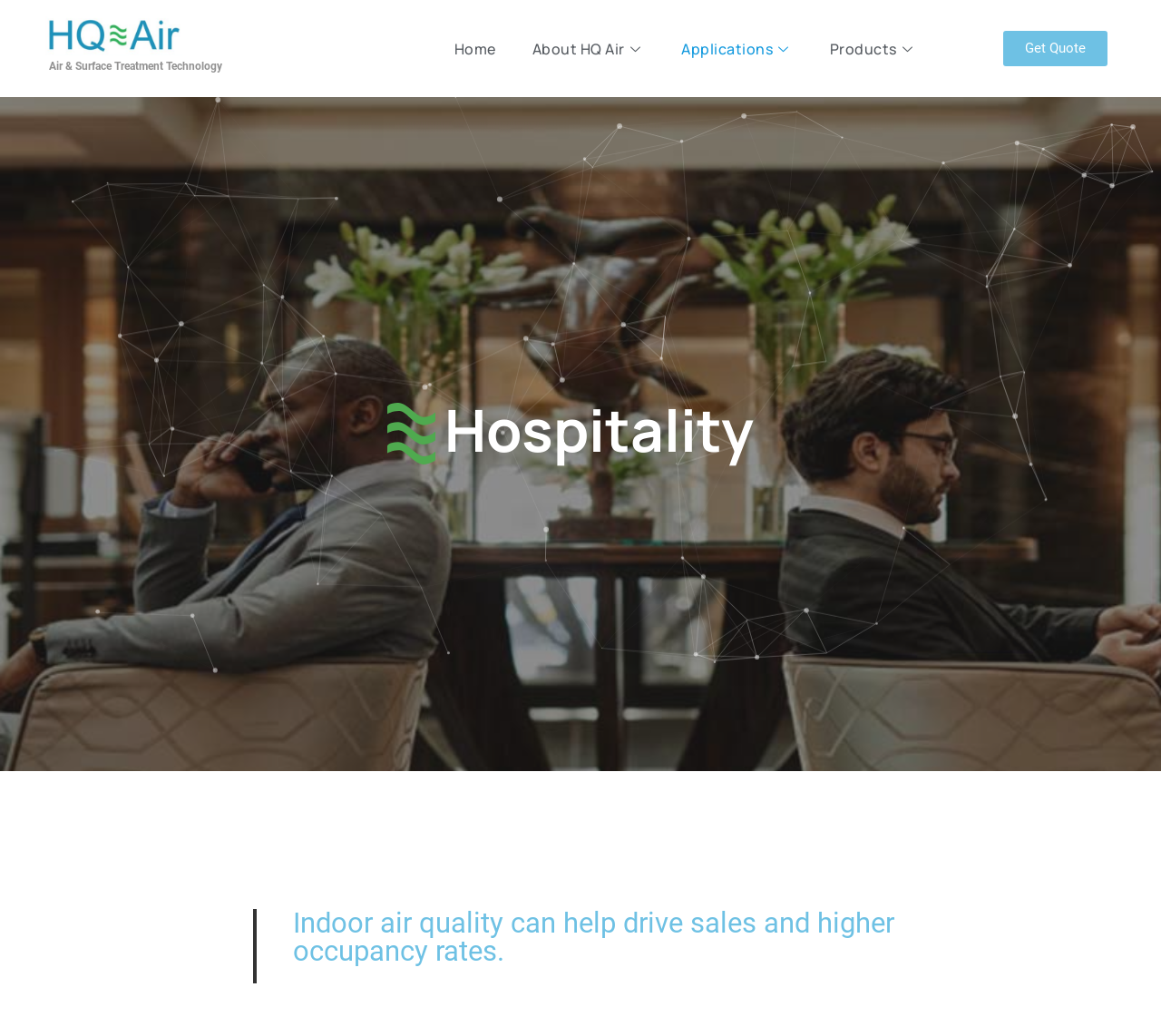What is the background element that spans the entire webpage?
Based on the visual, give a brief answer using one word or a short phrase.

Canvas